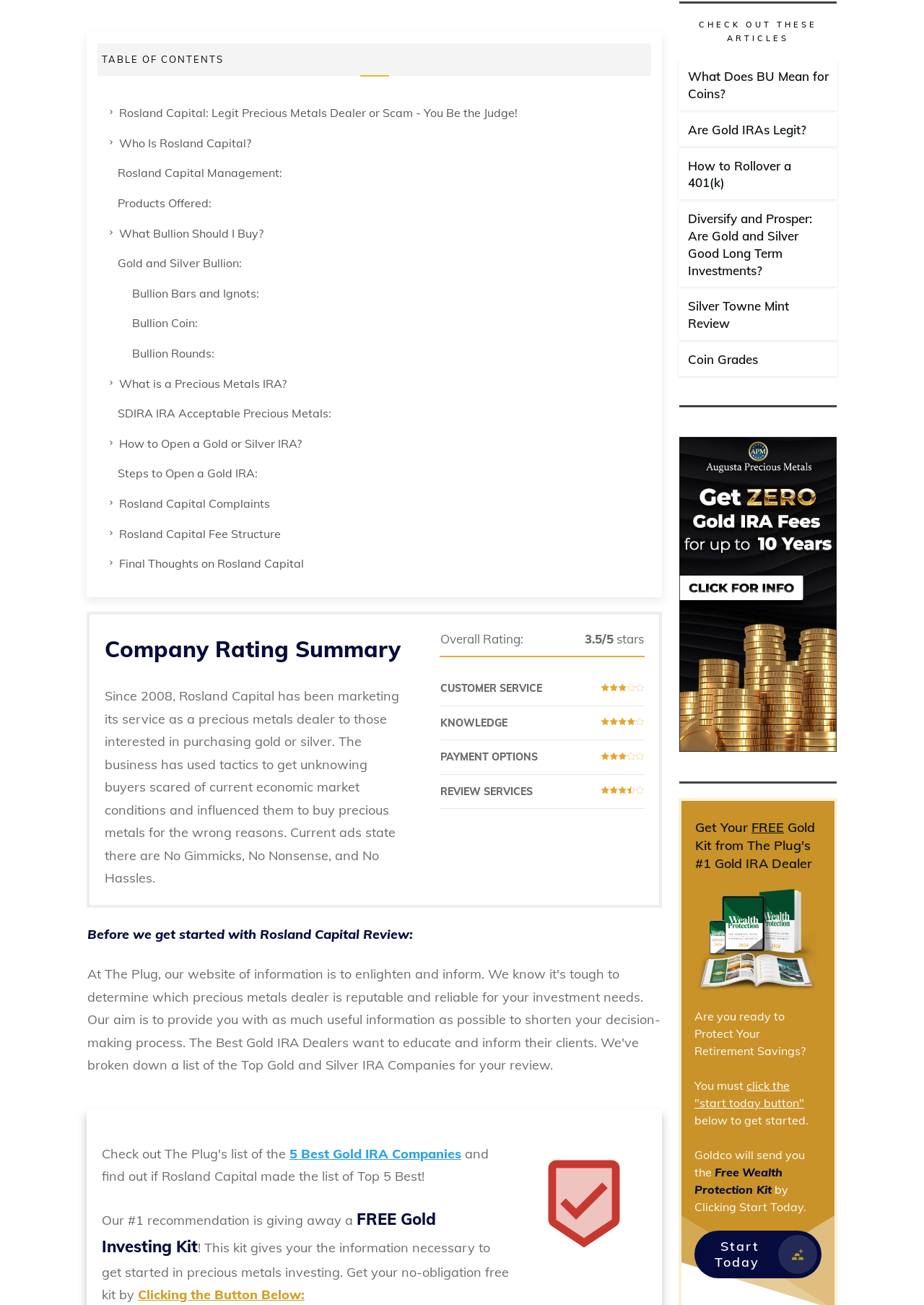Locate the bounding box coordinates of the area to click to fulfill this instruction: "Go to the homepage". The bounding box should be presented as four float numbers between 0 and 1, in the order [left, top, right, bottom].

None